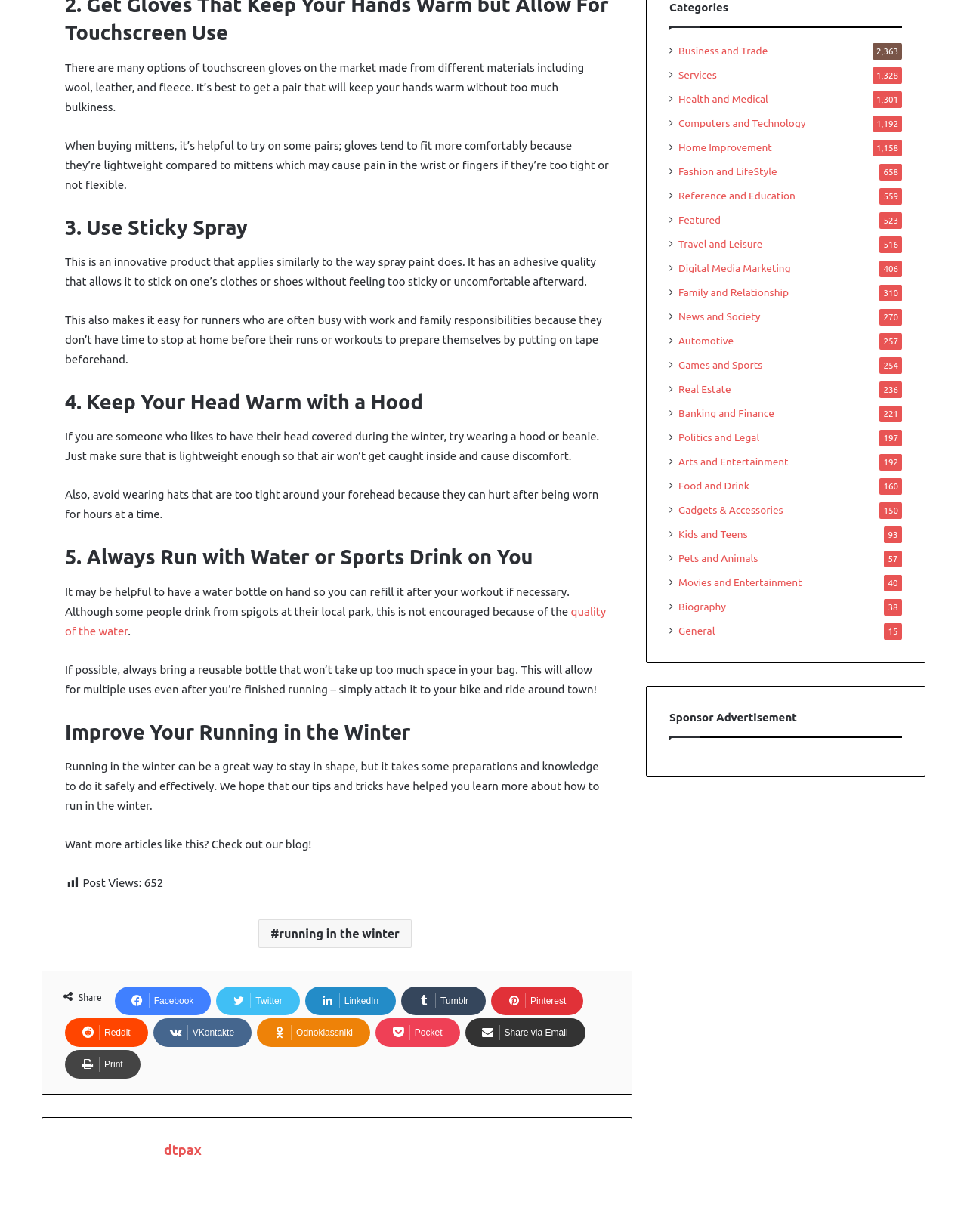Please specify the bounding box coordinates of the element that should be clicked to execute the given instruction: 'Explore the category of Business and Trade'. Ensure the coordinates are four float numbers between 0 and 1, expressed as [left, top, right, bottom].

[0.702, 0.035, 0.794, 0.048]